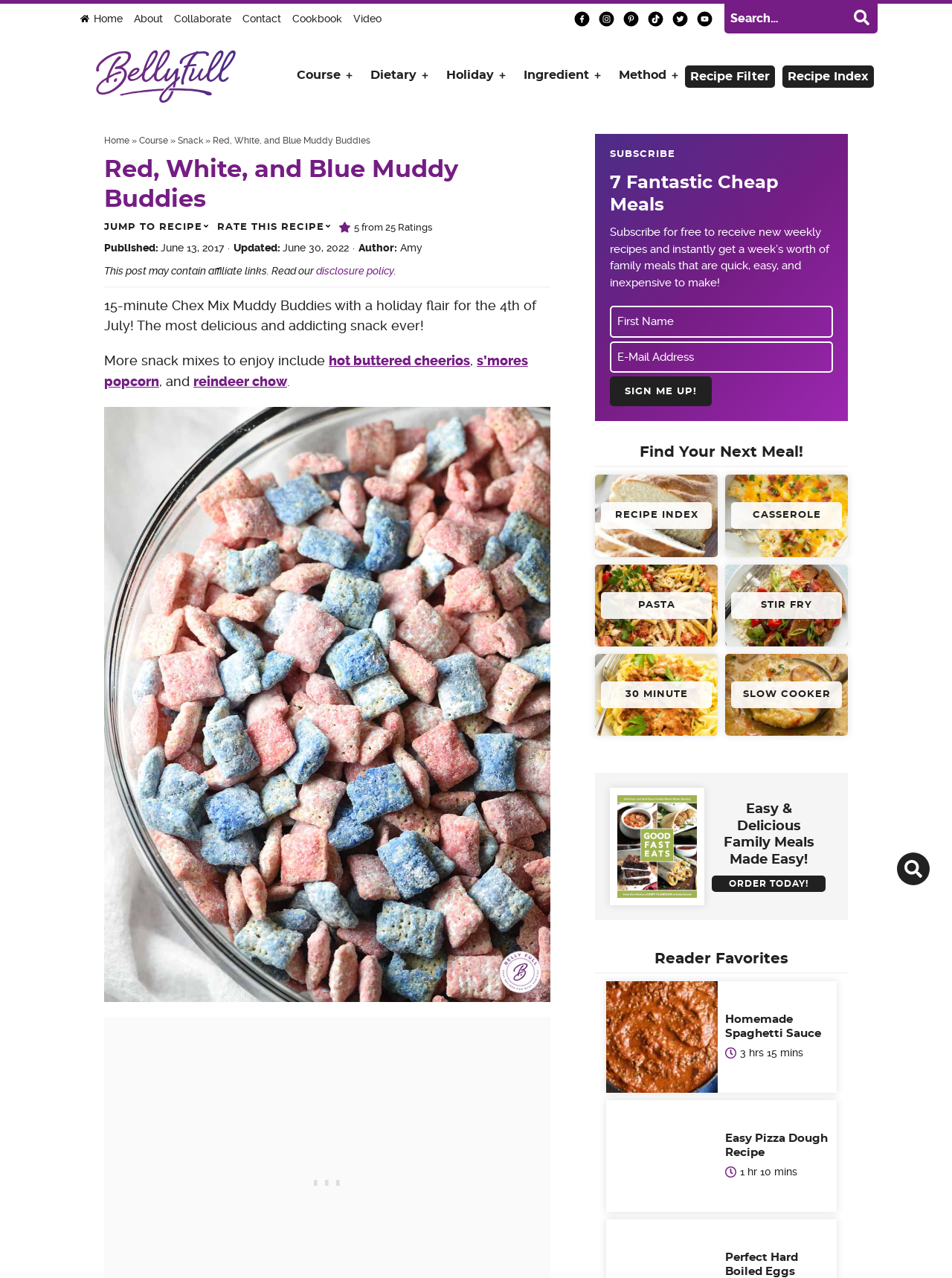Using the given element description, provide the bounding box coordinates (top-left x, top-left y, bottom-right x, bottom-right y) for the corresponding UI element in the screenshot: disclosure policy

[0.332, 0.207, 0.414, 0.217]